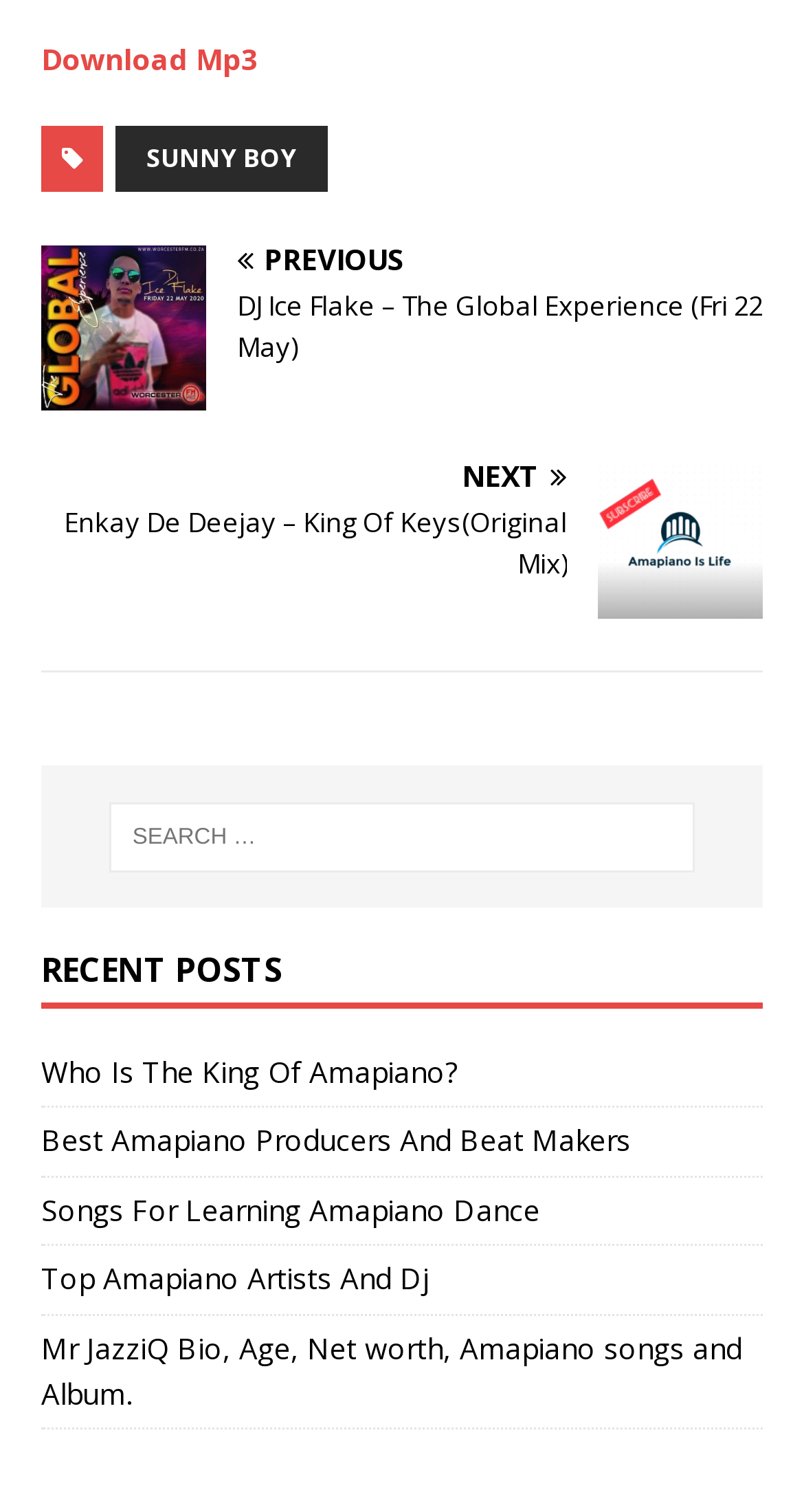What is the name of the DJ in the first link?
Based on the image, provide a one-word or brief-phrase response.

DJ Ice Flake